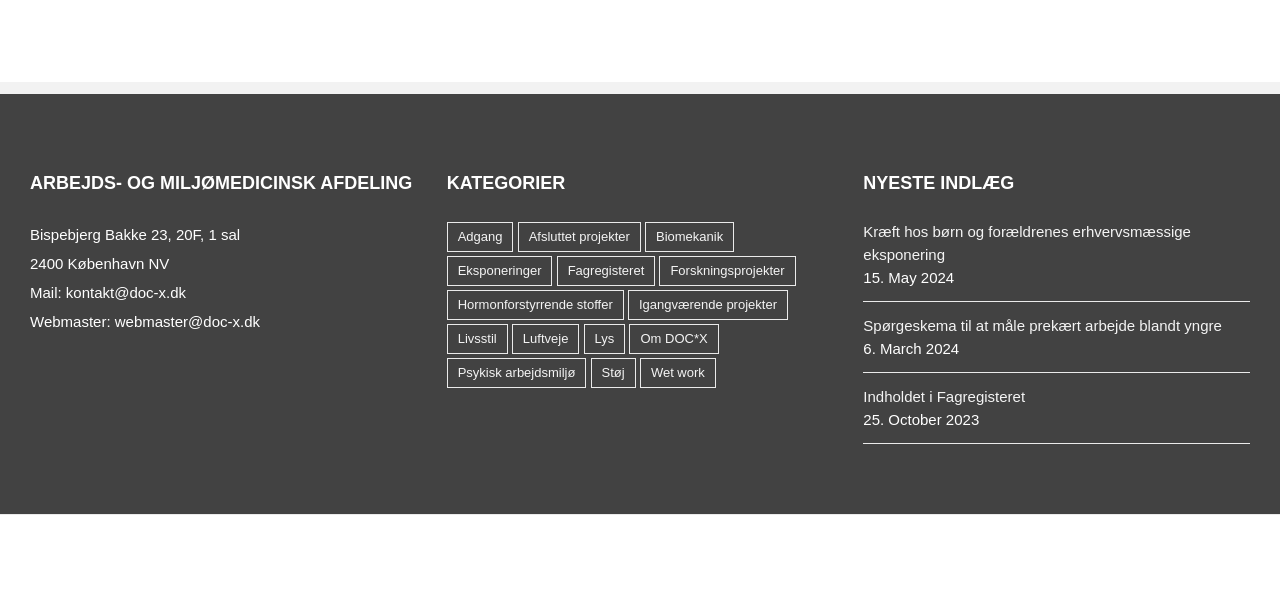Could you determine the bounding box coordinates of the clickable element to complete the instruction: "Read the copyright information"? Provide the coordinates as four float numbers between 0 and 1, i.e., [left, top, right, bottom].

[0.22, 0.915, 0.78, 0.941]